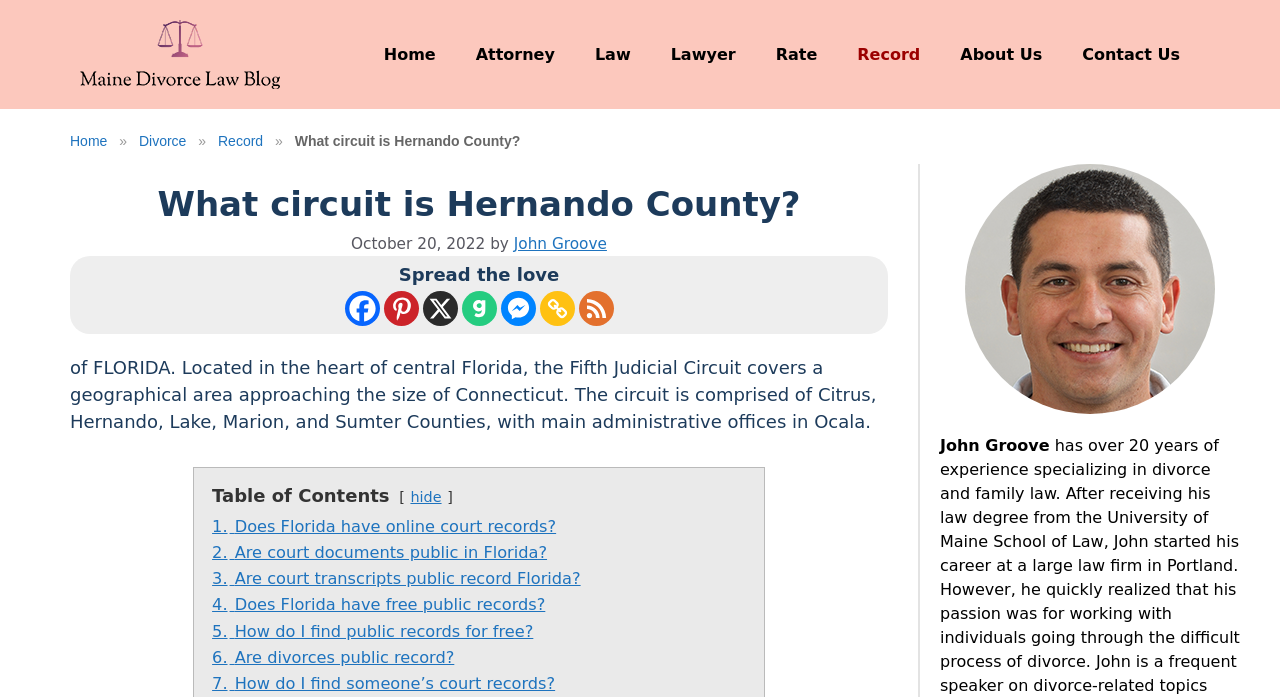Respond to the following query with just one word or a short phrase: 
What is the date of the article?

October 20, 2022